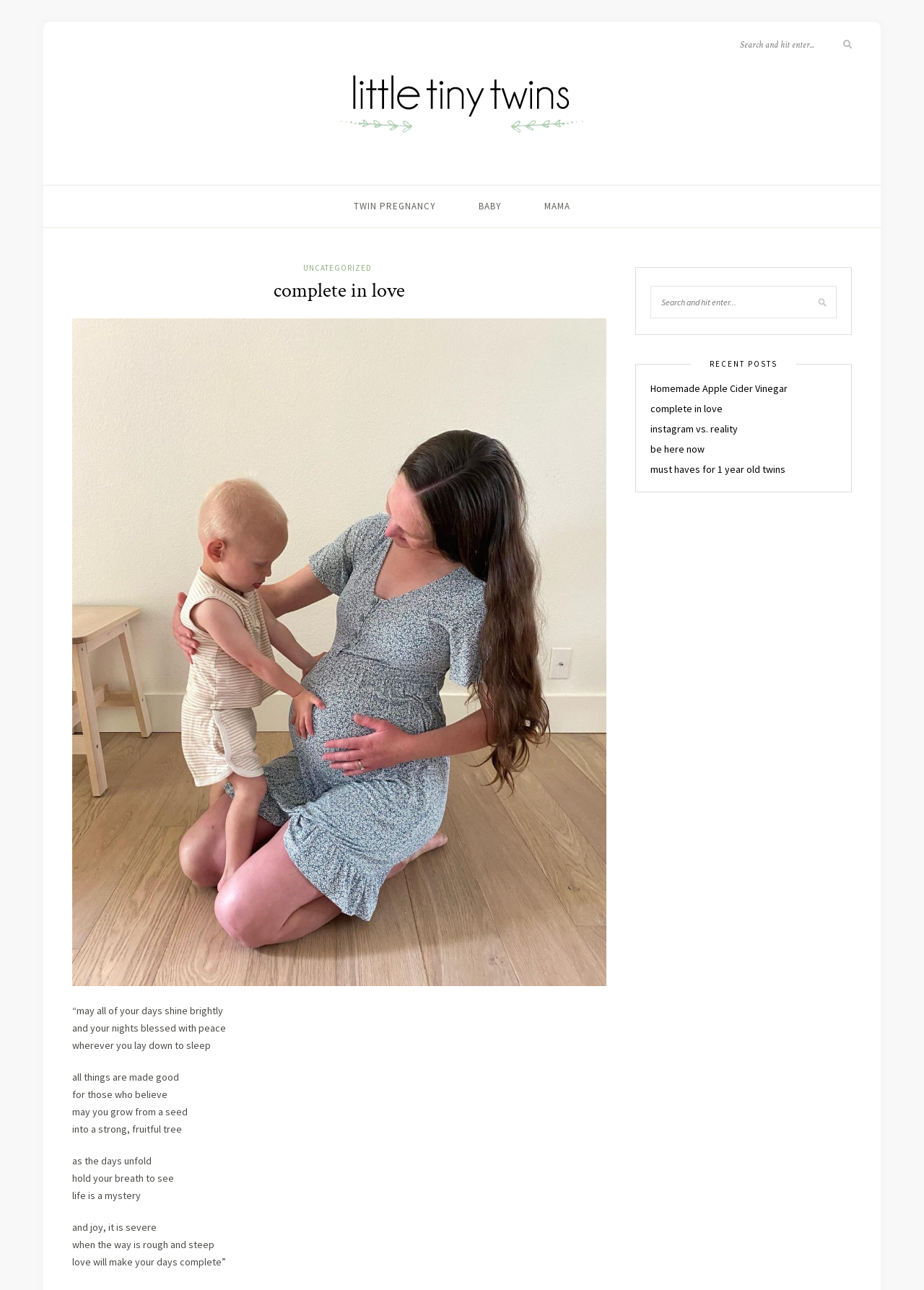What is the theme of the quotes displayed on the webpage?
Look at the image and answer the question with a single word or phrase.

Inspiration and Love